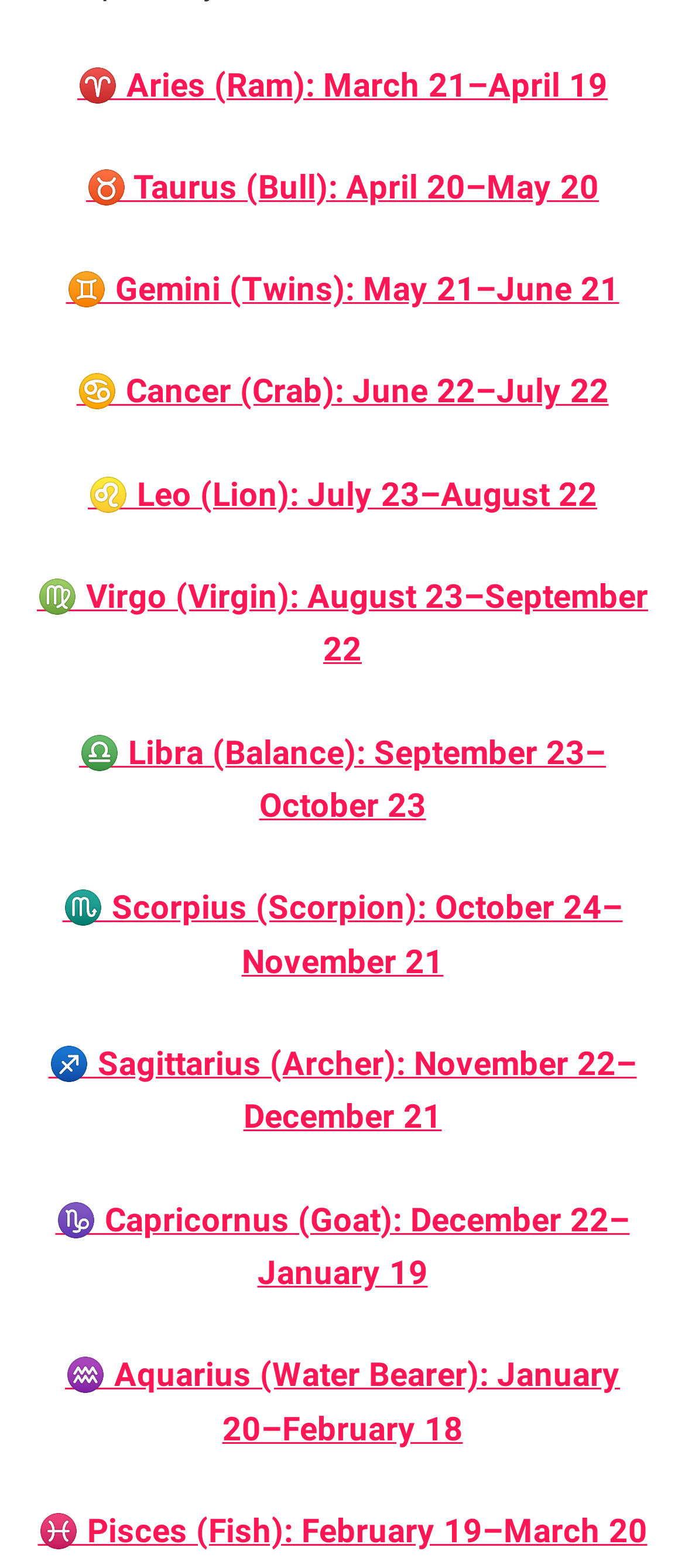Could you locate the bounding box coordinates for the section that should be clicked to accomplish this task: "view Gemini".

[0.096, 0.173, 0.904, 0.196]